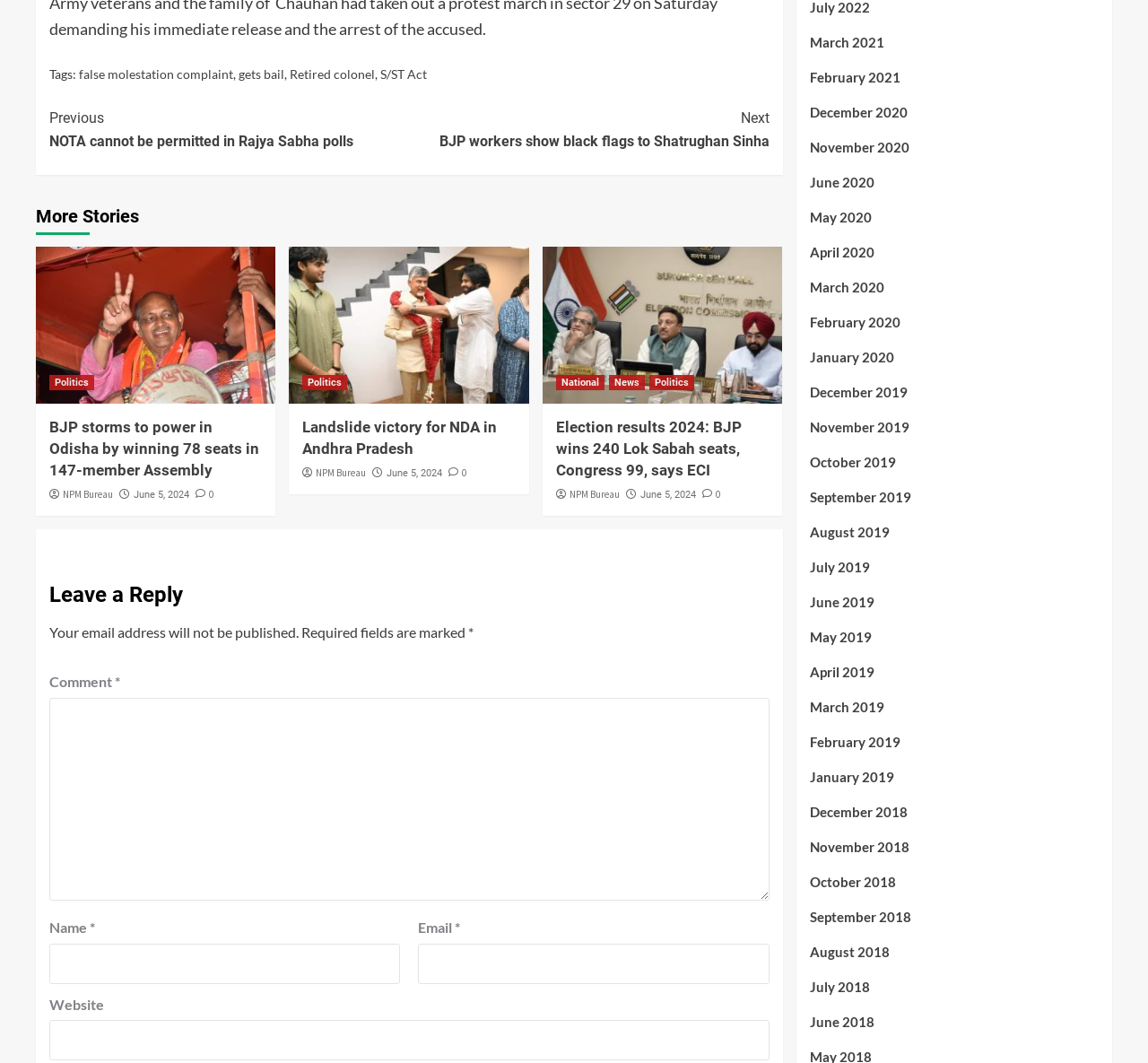Identify the bounding box for the element characterized by the following description: "National".

[0.484, 0.353, 0.527, 0.367]